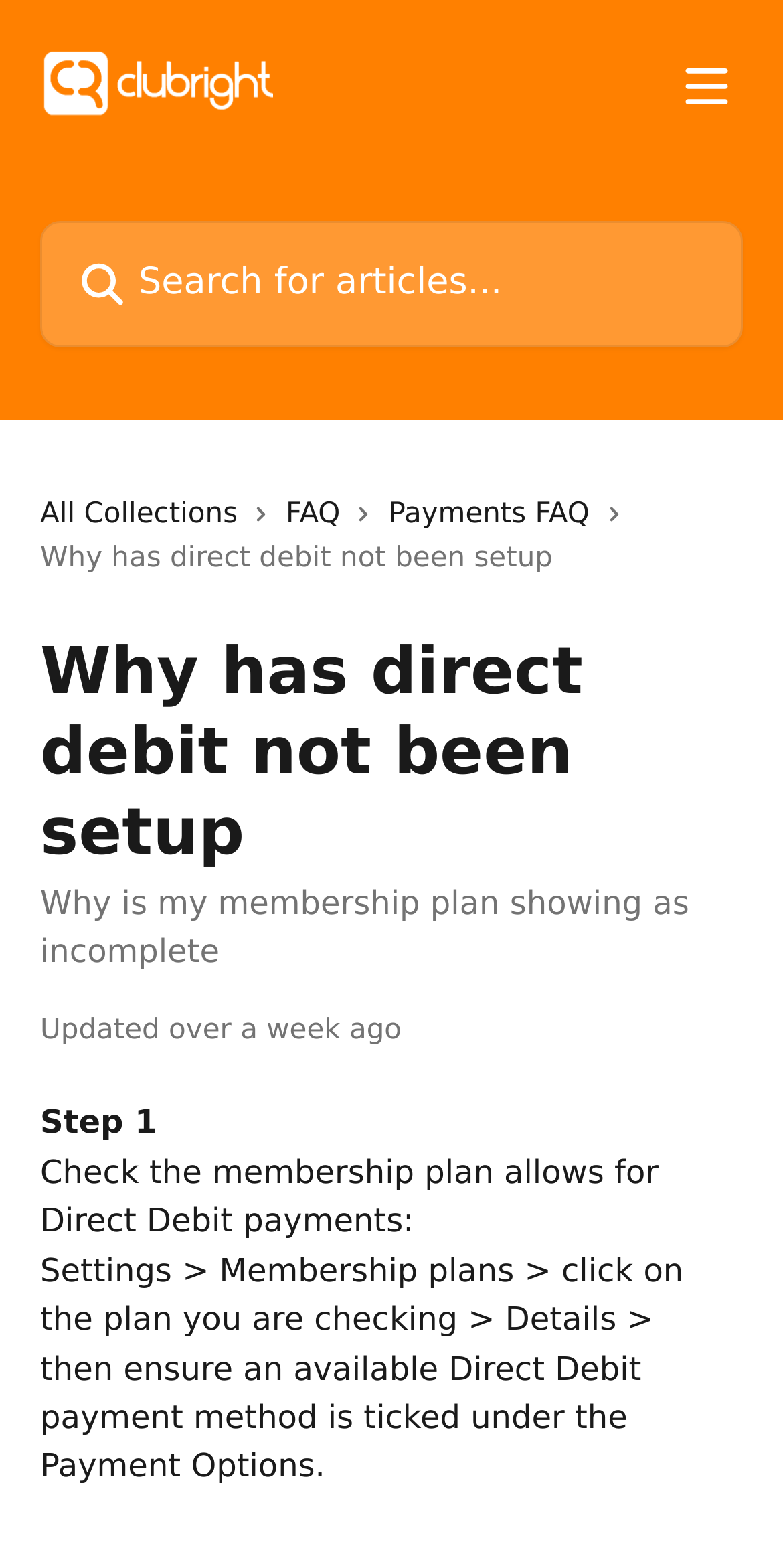Please look at the image and answer the question with a detailed explanation: When was the help article last updated?

The help article was last updated over a week ago, as indicated by the text 'Updated over a week ago' at the top of the page.